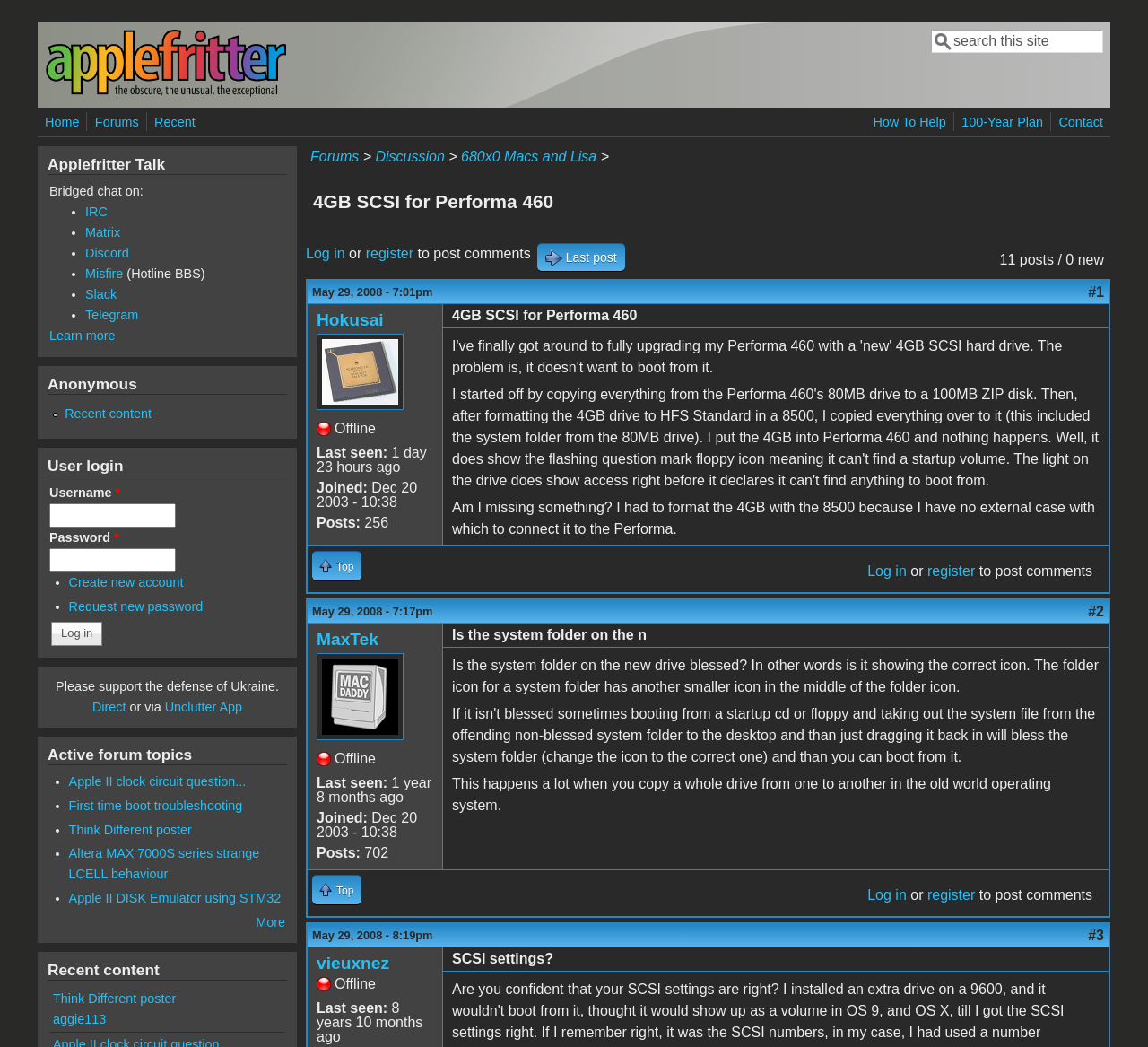Give a full account of the webpage's elements and their arrangement.

This webpage is about a discussion forum focused on Apple products, specifically a 4GB SCSI for Performa 460. At the top, there is a navigation menu with links to "Home", "Forums", "Recent", "How To Help", "100-Year Plan", and "Contact". Below this menu, there is a search form with a text box and a "Search this site" label.

The main content of the page is a discussion thread with multiple posts. Each post includes the username and profile picture of the poster, as well as the post date and time. The posts are arranged in a vertical list, with the most recent post at the top.

The first post is from "Hokusai" and includes a question about formatting a 4GB SCSI drive for a Performa 460. The post is followed by several responses from other users, including "MaxTek" and "vieuxnez". Each response includes a link to the original post and a quote from the original post.

Throughout the discussion thread, there are links to other pages, such as "Top" and "Log in" or "Register" to post comments. There is also a heading "Applefritter Talk" with a list of bridged chat options, including IRC, Matrix, Discord, and Misfire (Hotline BBS).

In terms of layout, the navigation menu and search form are at the top of the page, with the discussion thread taking up the majority of the space. The posts are arranged in a vertical list, with each post separated by a small gap. The links and labels are arranged horizontally, with the post content taking up the majority of the space.